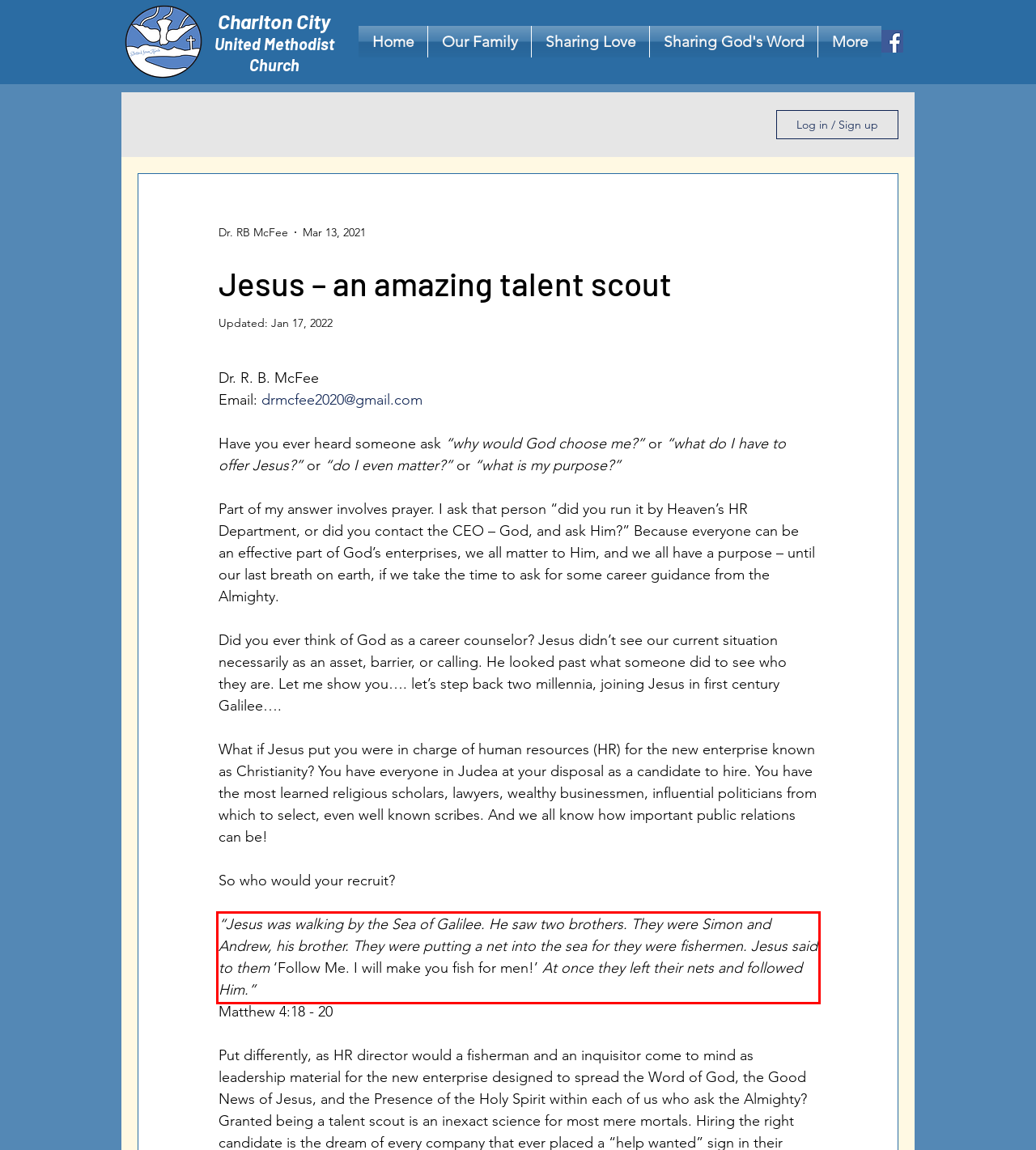From the given screenshot of a webpage, identify the red bounding box and extract the text content within it.

“Jesus was walking by the Sea of Galilee. He saw two brothers. They were Simon and Andrew, his brother. They were putting a net into the sea for they were fishermen. Jesus said to them ‘Follow Me. I will make you fish for men!’ At once they left their nets and followed Him.”